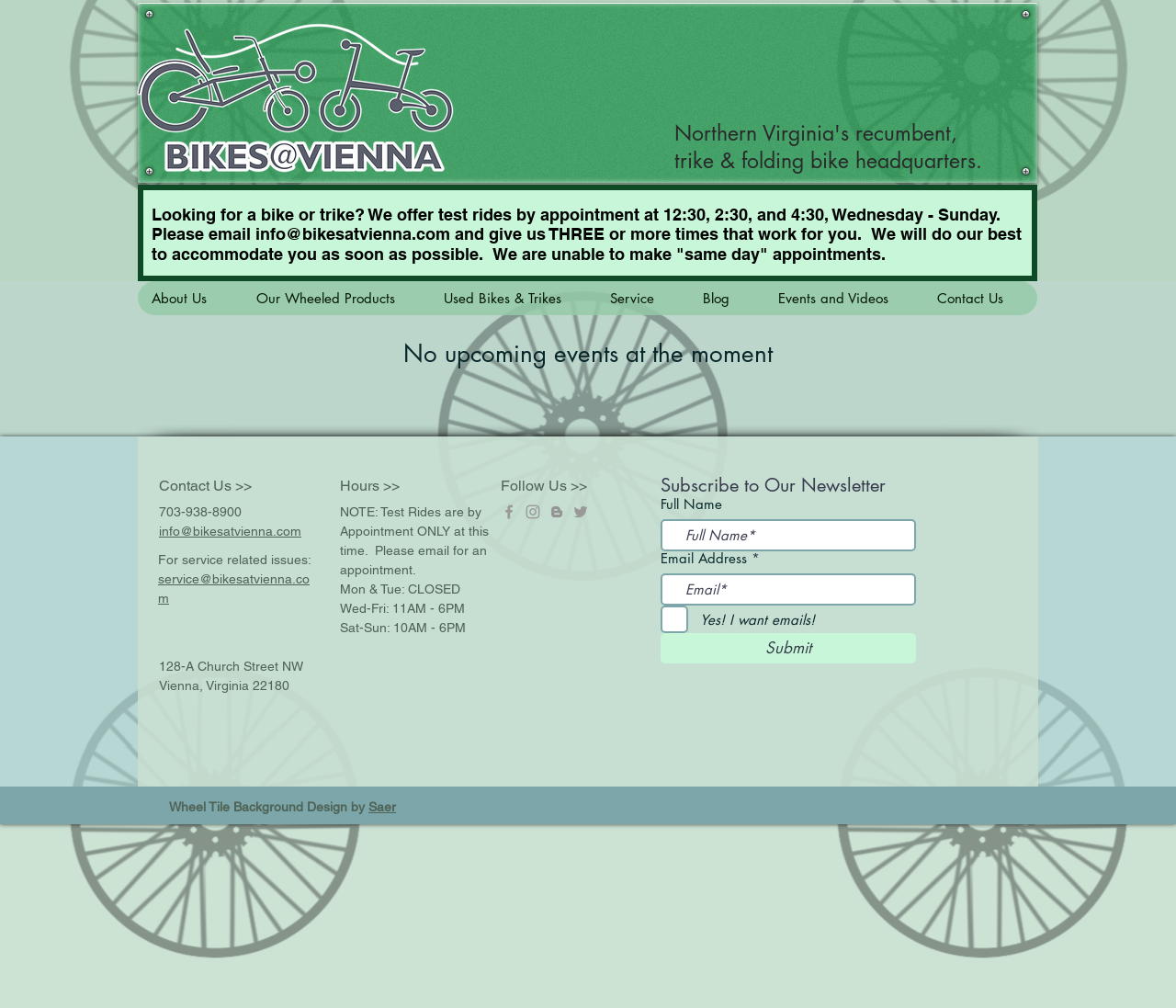Bounding box coordinates should be provided in the format (top-left x, top-left y, bottom-right x, bottom-right y) with all values between 0 and 1. Identify the bounding box for this UI element: WordPress

None